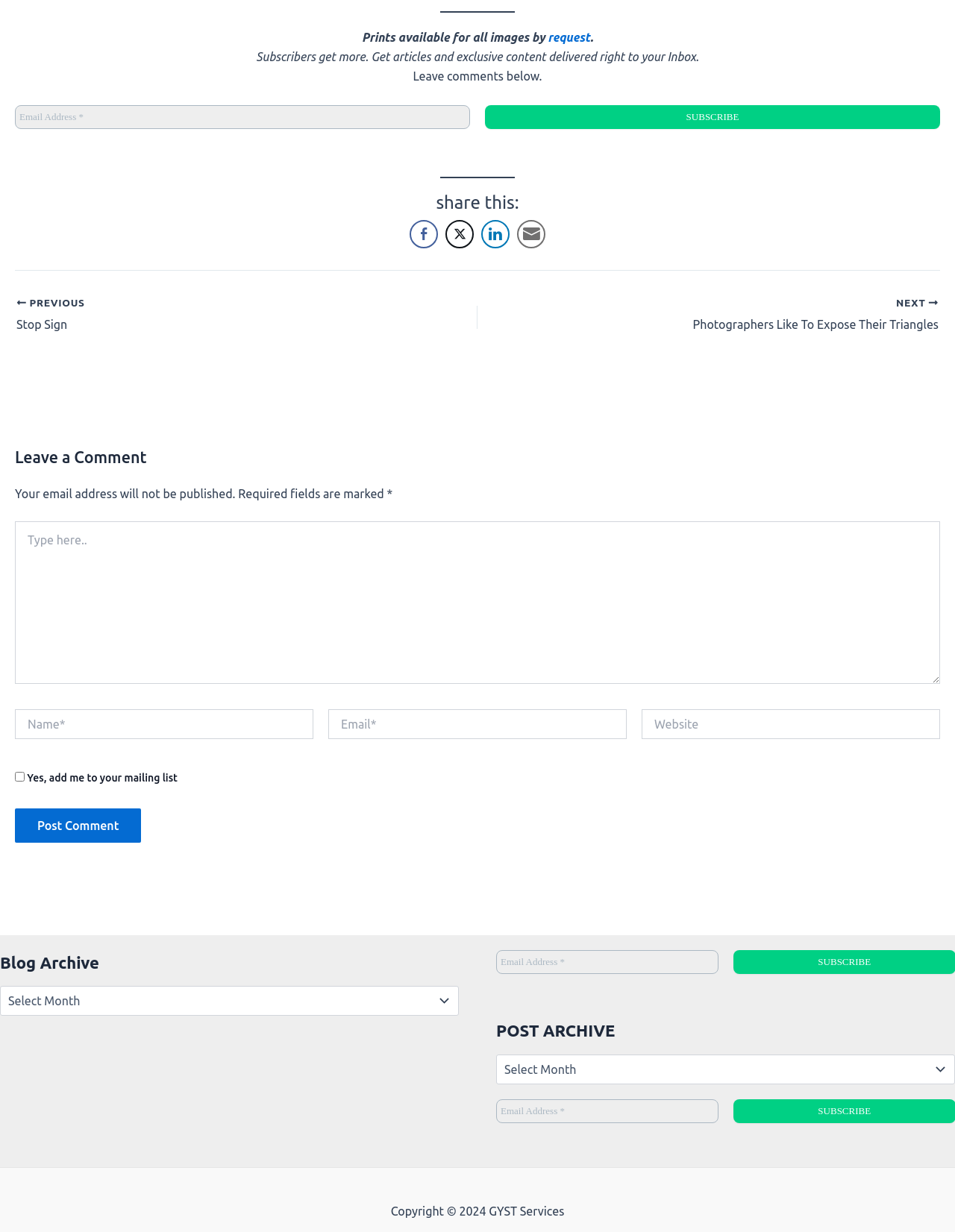Please specify the bounding box coordinates of the clickable region necessary for completing the following instruction: "Go to the '作品分類' page". The coordinates must consist of four float numbers between 0 and 1, i.e., [left, top, right, bottom].

None